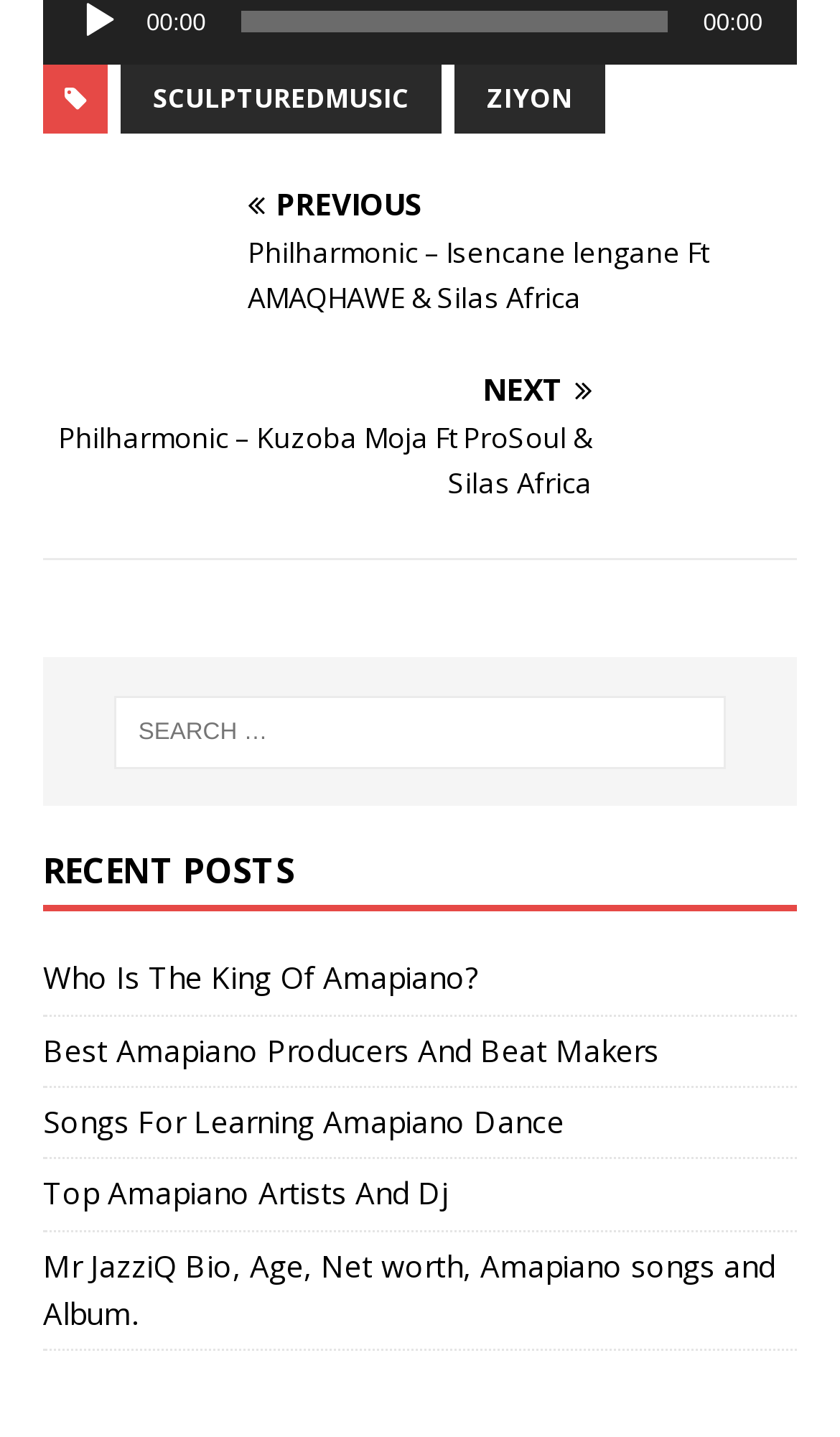Pinpoint the bounding box coordinates of the clickable element needed to complete the instruction: "Visit the SCULPTUREDMUSIC page". The coordinates should be provided as four float numbers between 0 and 1: [left, top, right, bottom].

[0.144, 0.045, 0.526, 0.093]